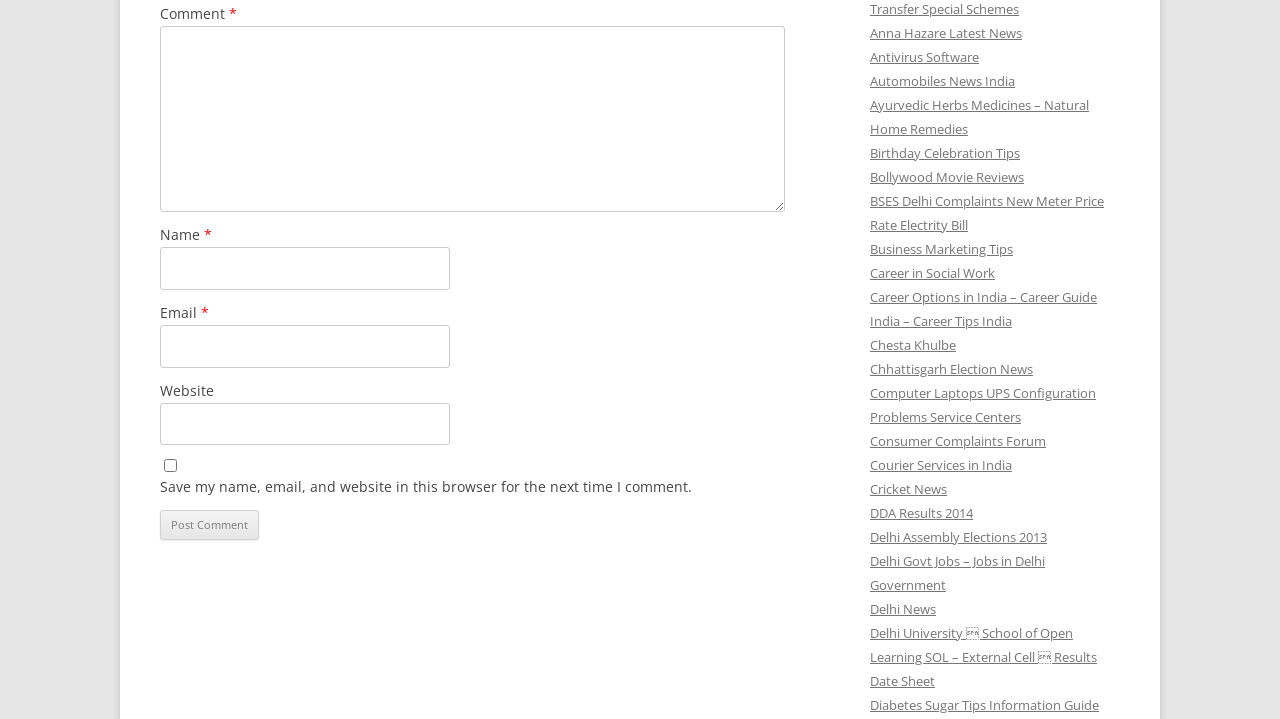What is the button at the bottom of the form used for?
Using the information presented in the image, please offer a detailed response to the question.

The button at the bottom of the form is labeled 'Post Comment', which suggests that it is used to submit the user's comment and other information entered in the form. When clicked, it will likely post the comment to the webpage or a related forum.